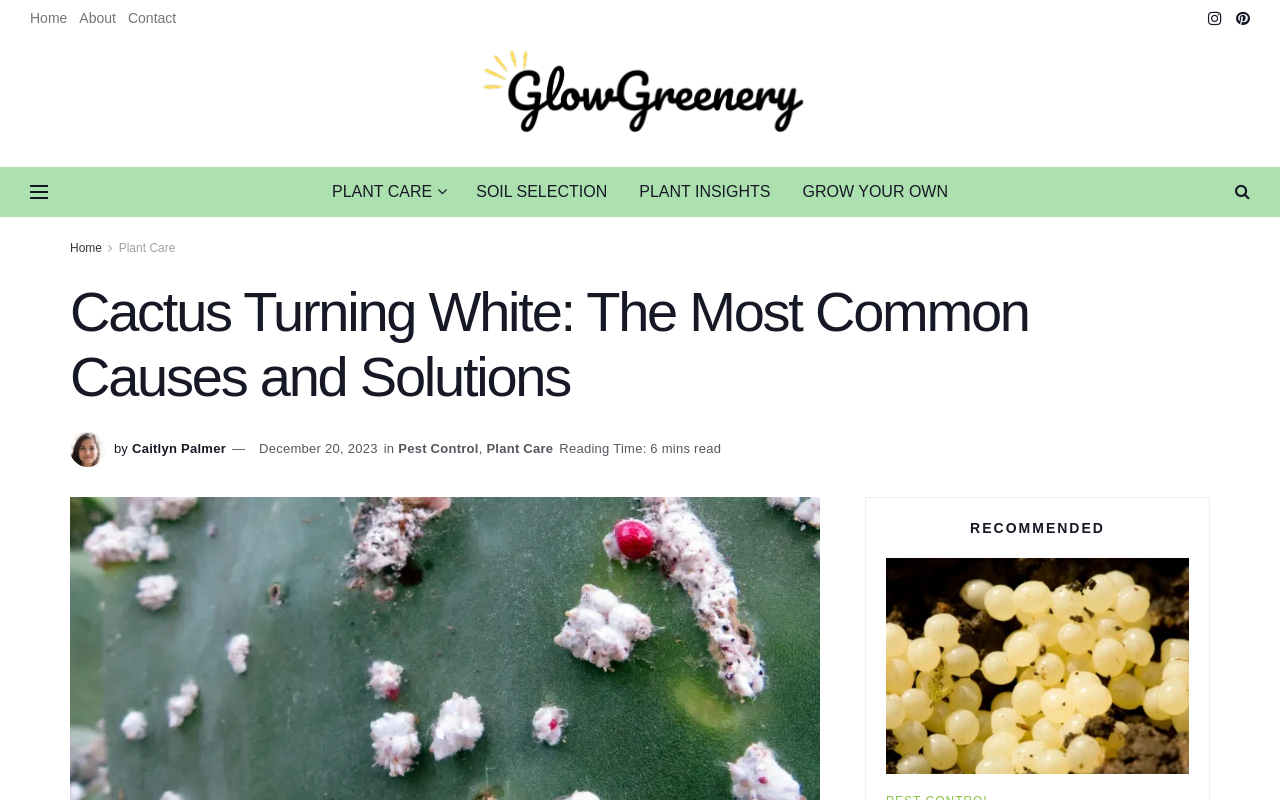Answer the question using only a single word or phrase: 
Who is the author of the article?

Caitlyn Palmer